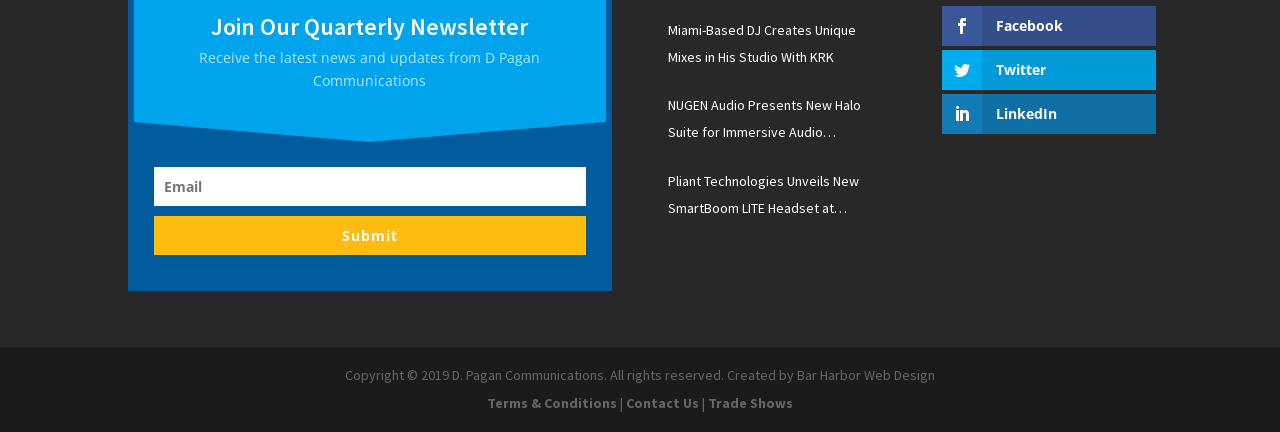How many links are available in the footer section?
Please provide a detailed and thorough answer to the question.

There are four links available in the footer section of the webpage, which are 'Terms & Conditions', 'Contact Us', 'Trade Shows', and a separator '|' element, as indicated by the link elements and the StaticText element '|'.